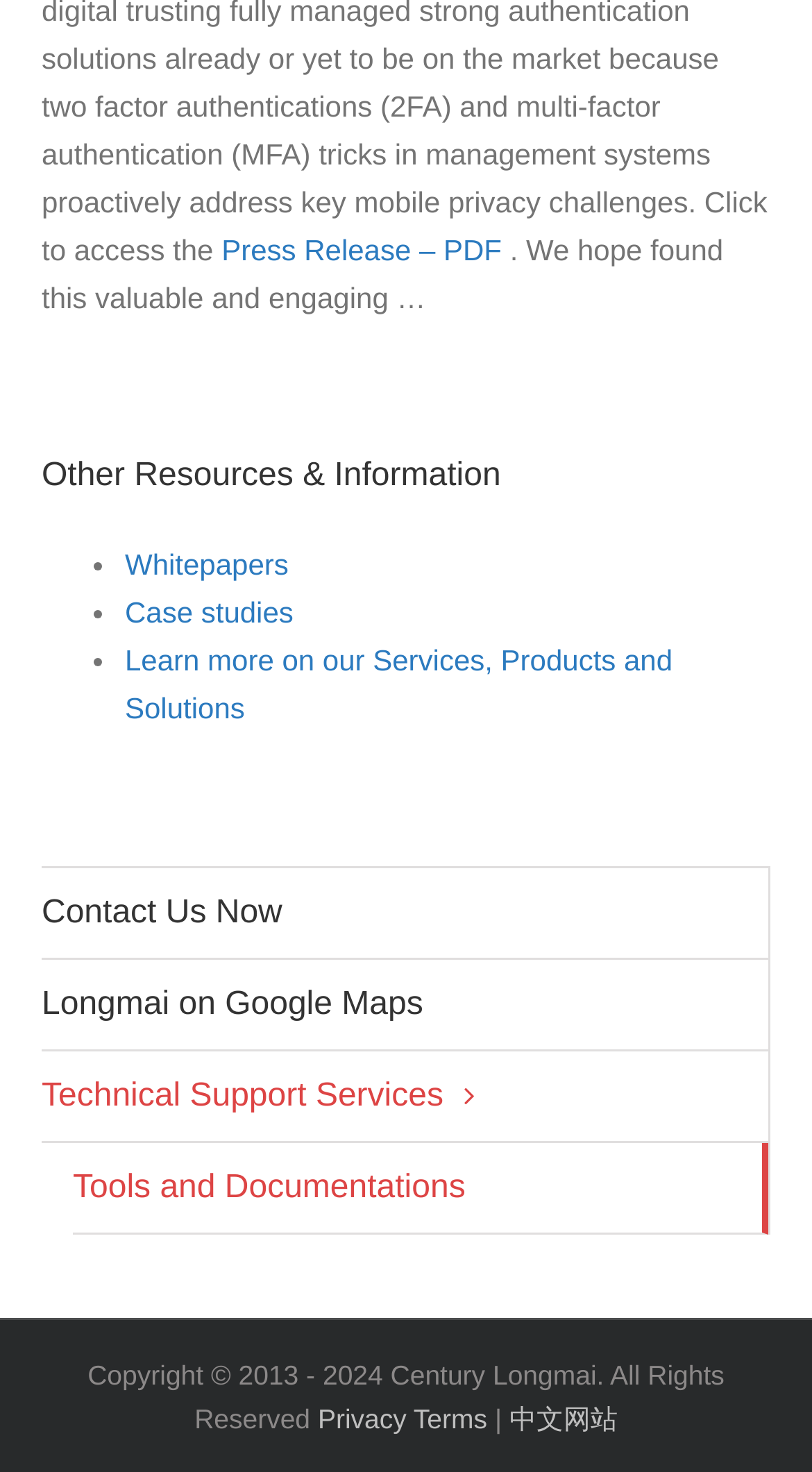What is the language of the alternative website?
Based on the screenshot, respond with a single word or phrase.

中文